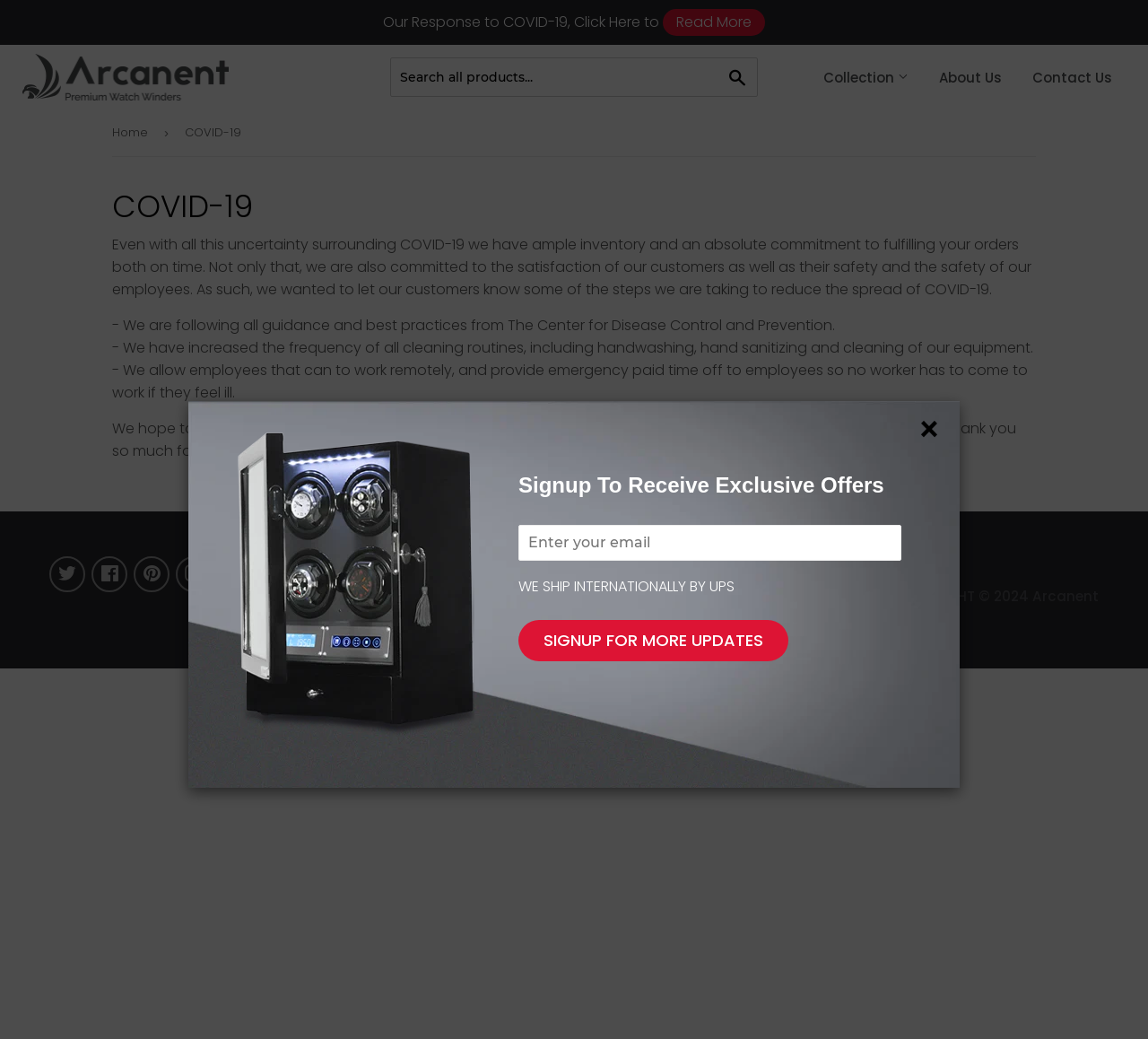Determine the bounding box coordinates for the area that should be clicked to carry out the following instruction: "Follow on Twitter".

[0.043, 0.535, 0.074, 0.57]